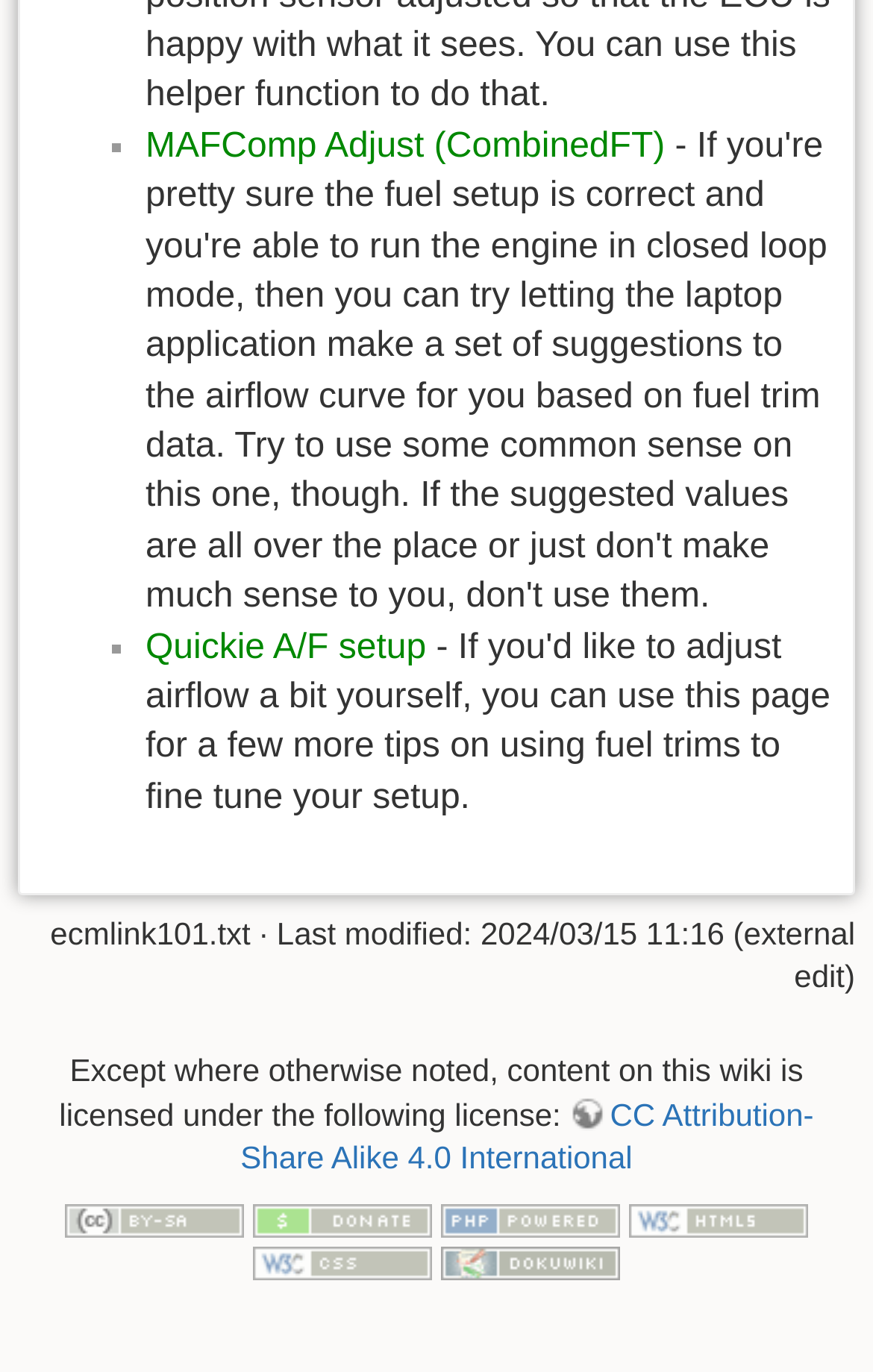Highlight the bounding box coordinates of the region I should click on to meet the following instruction: "Click MAFComp Adjust (CombinedFT)".

[0.167, 0.093, 0.762, 0.12]